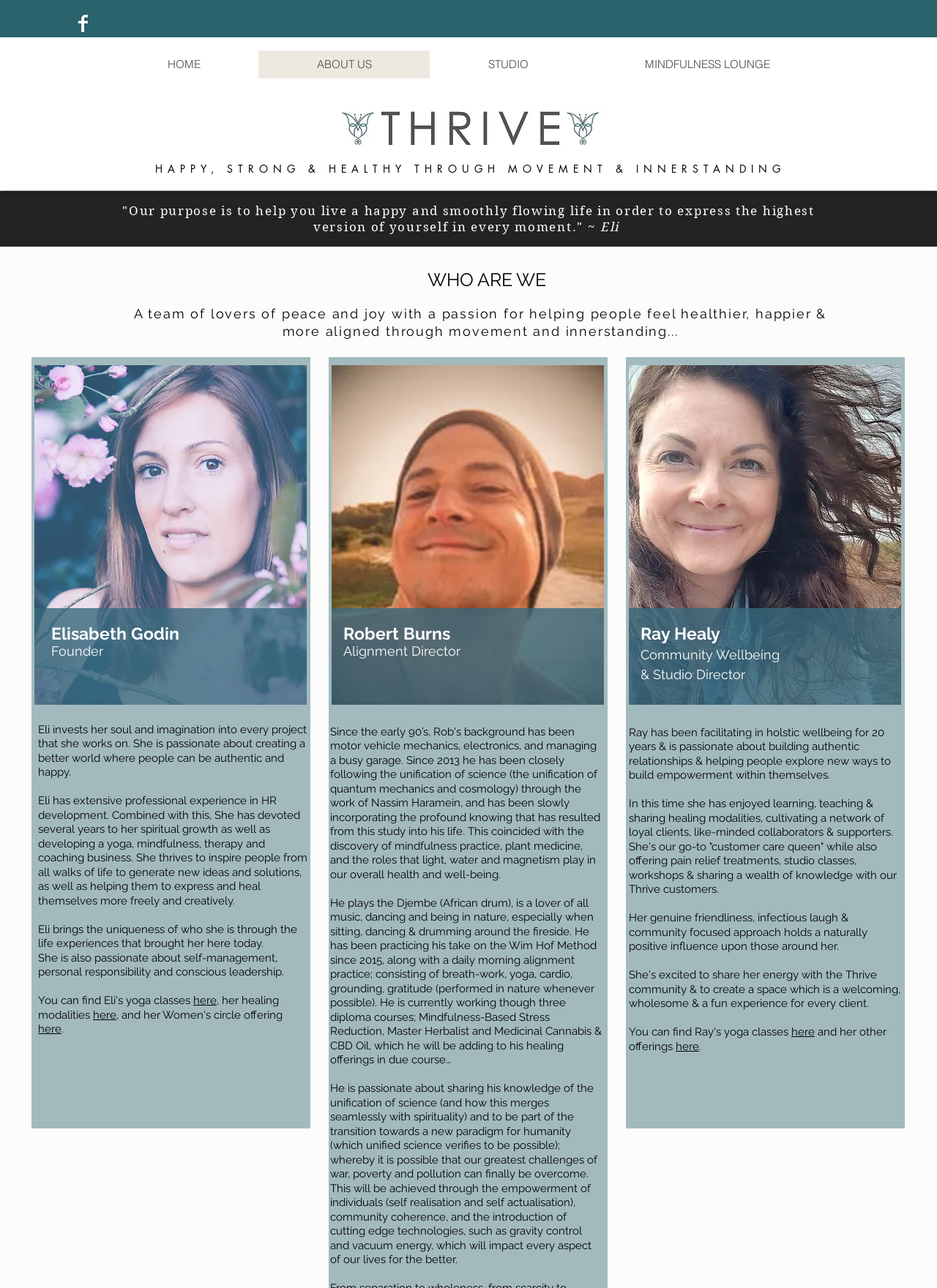Please determine the bounding box coordinates of the element's region to click for the following instruction: "Read more about WHO ARE WE".

[0.456, 0.209, 0.582, 0.226]